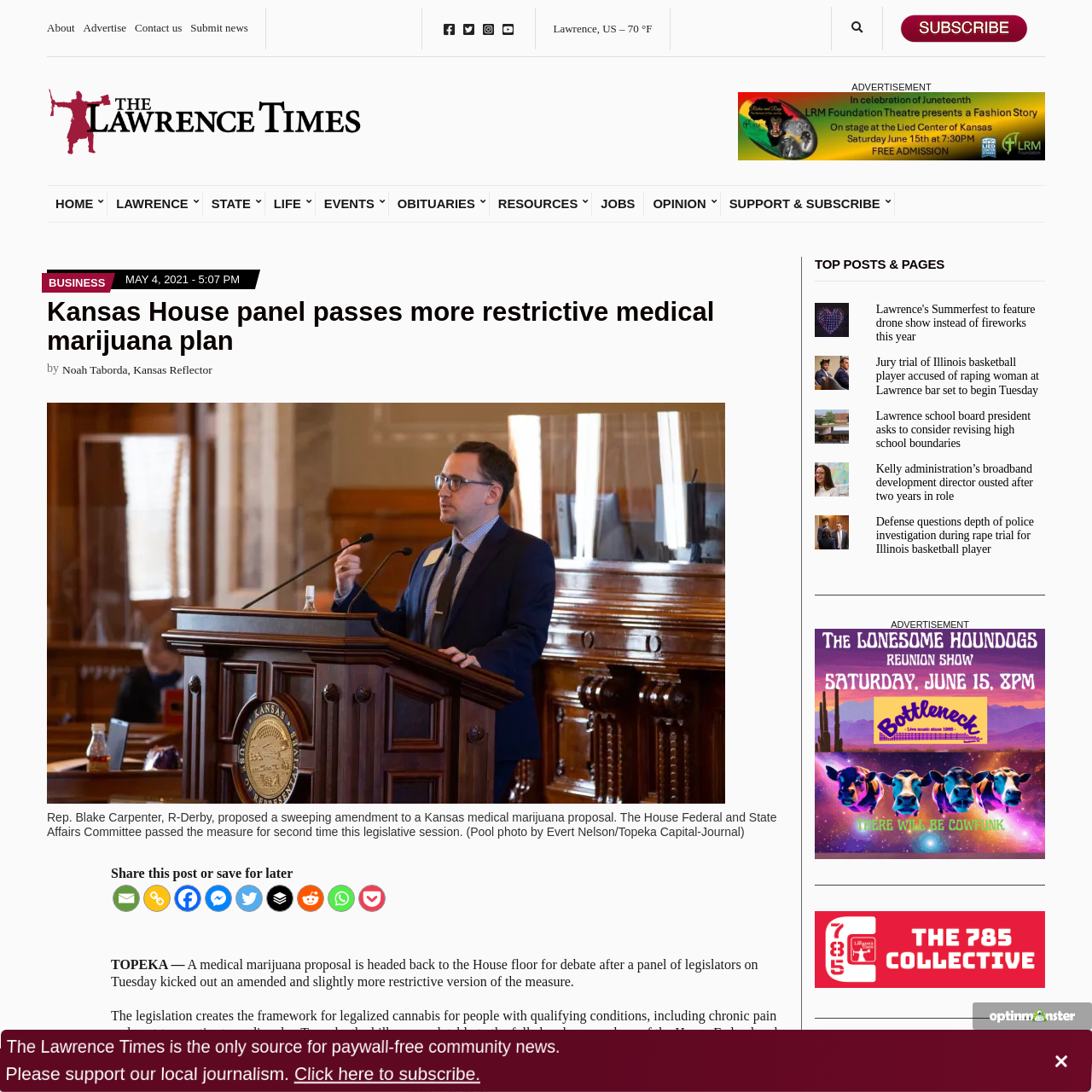Determine the bounding box coordinates of the clickable region to follow the instruction: "Visit the 'HOME' section".

[0.043, 0.176, 0.099, 0.198]